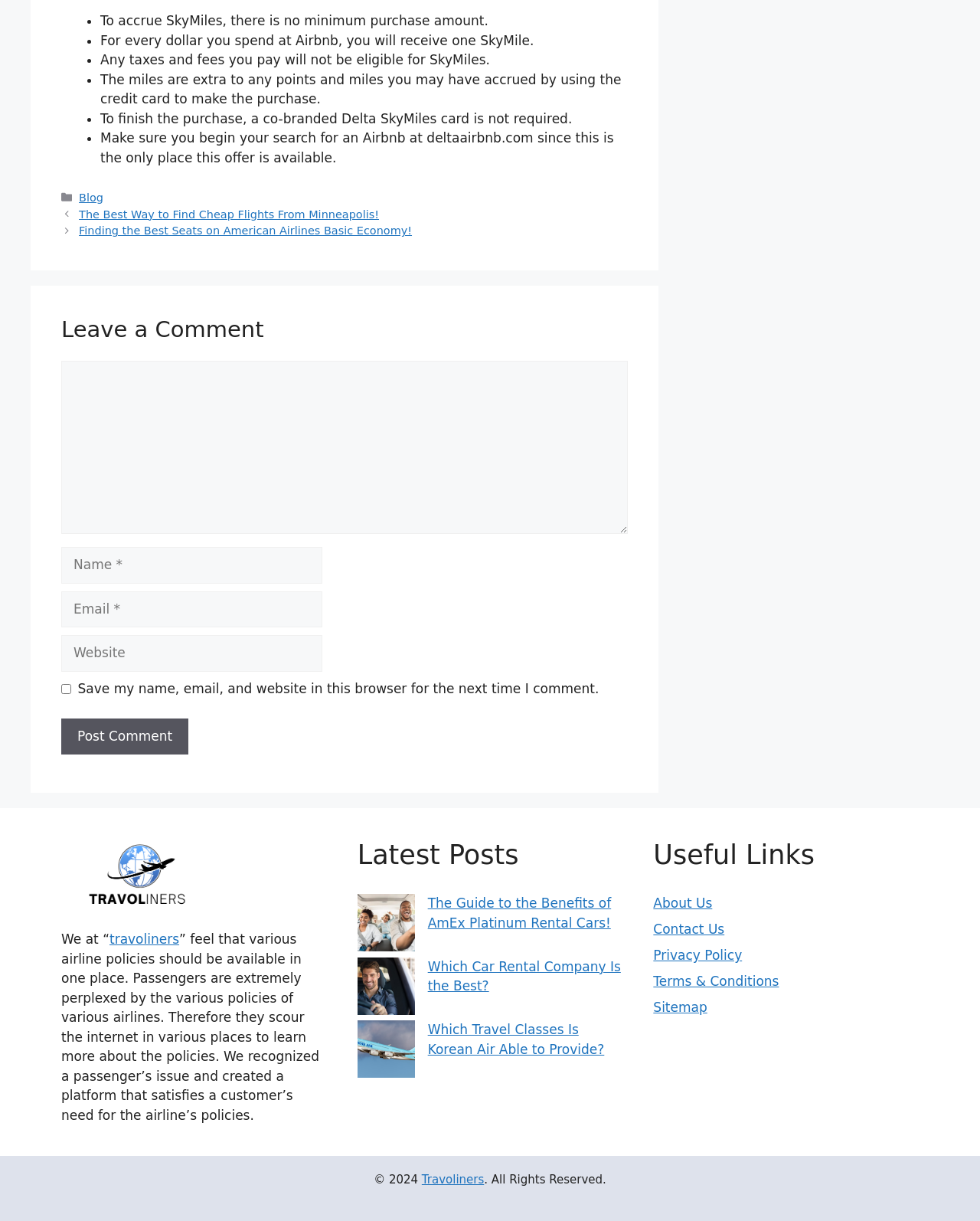Highlight the bounding box coordinates of the region I should click on to meet the following instruction: "Click the 'About Us' link".

[0.667, 0.734, 0.727, 0.746]